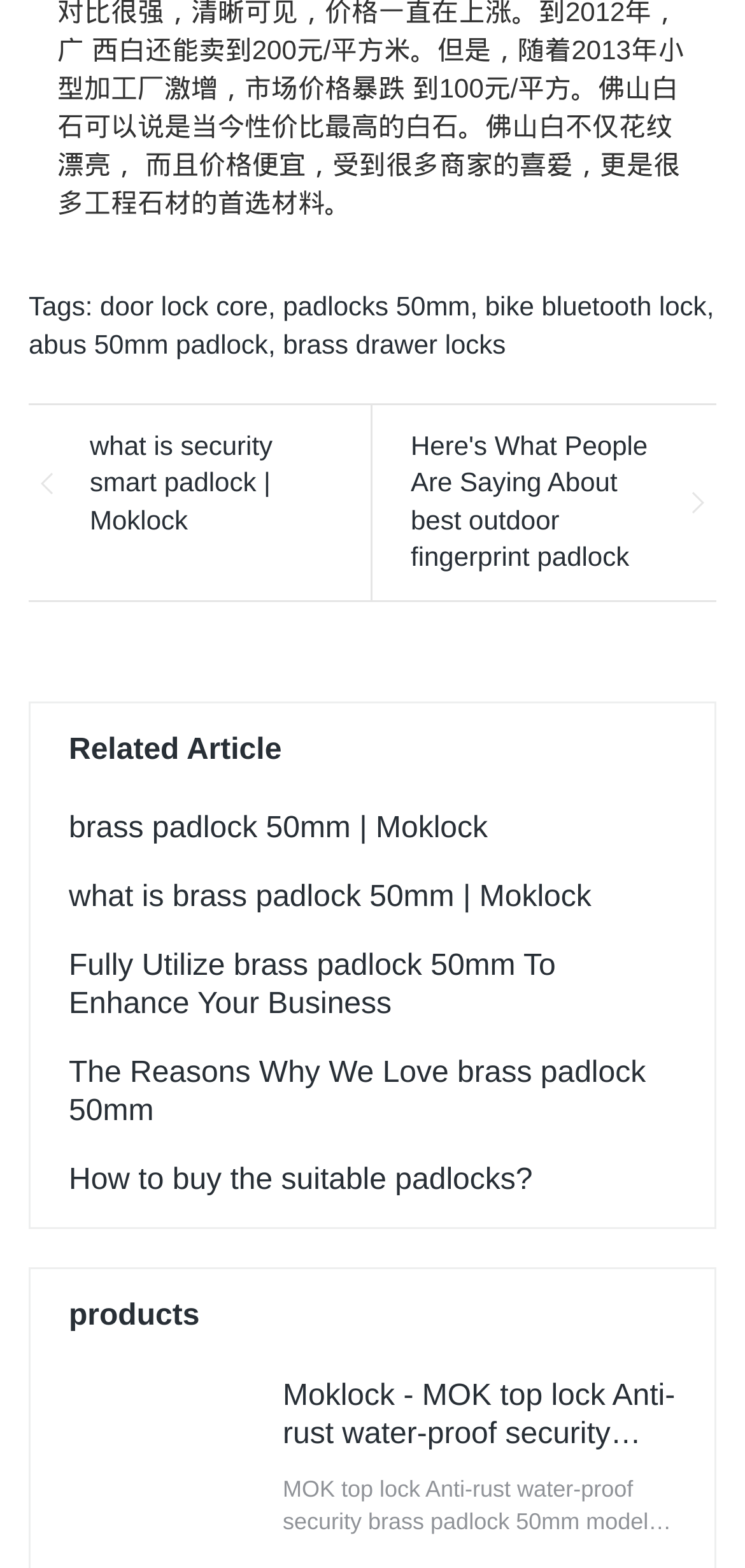Identify the bounding box for the described UI element: "Lineamientos".

None